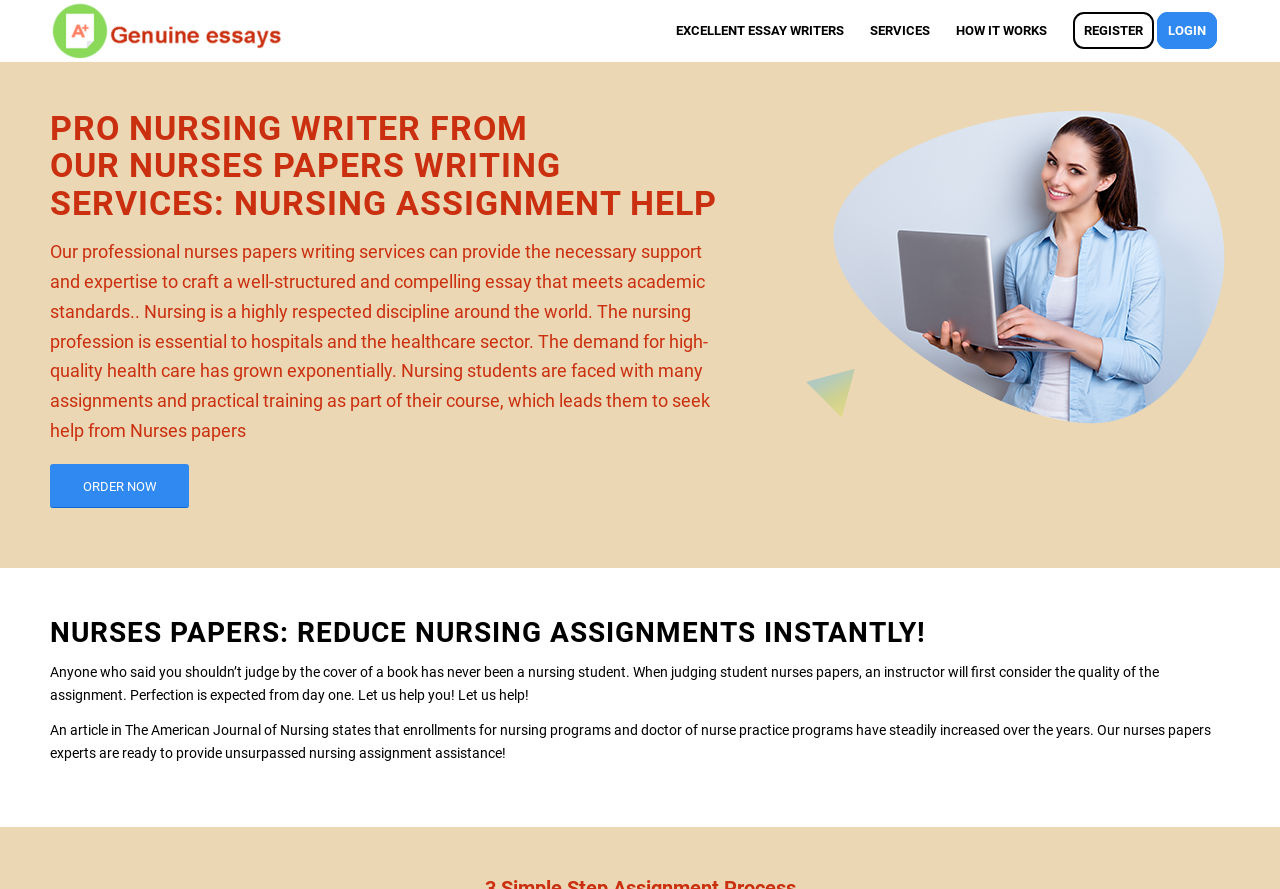Determine the bounding box for the UI element described here: "ORDER NOW".

[0.039, 0.521, 0.148, 0.572]